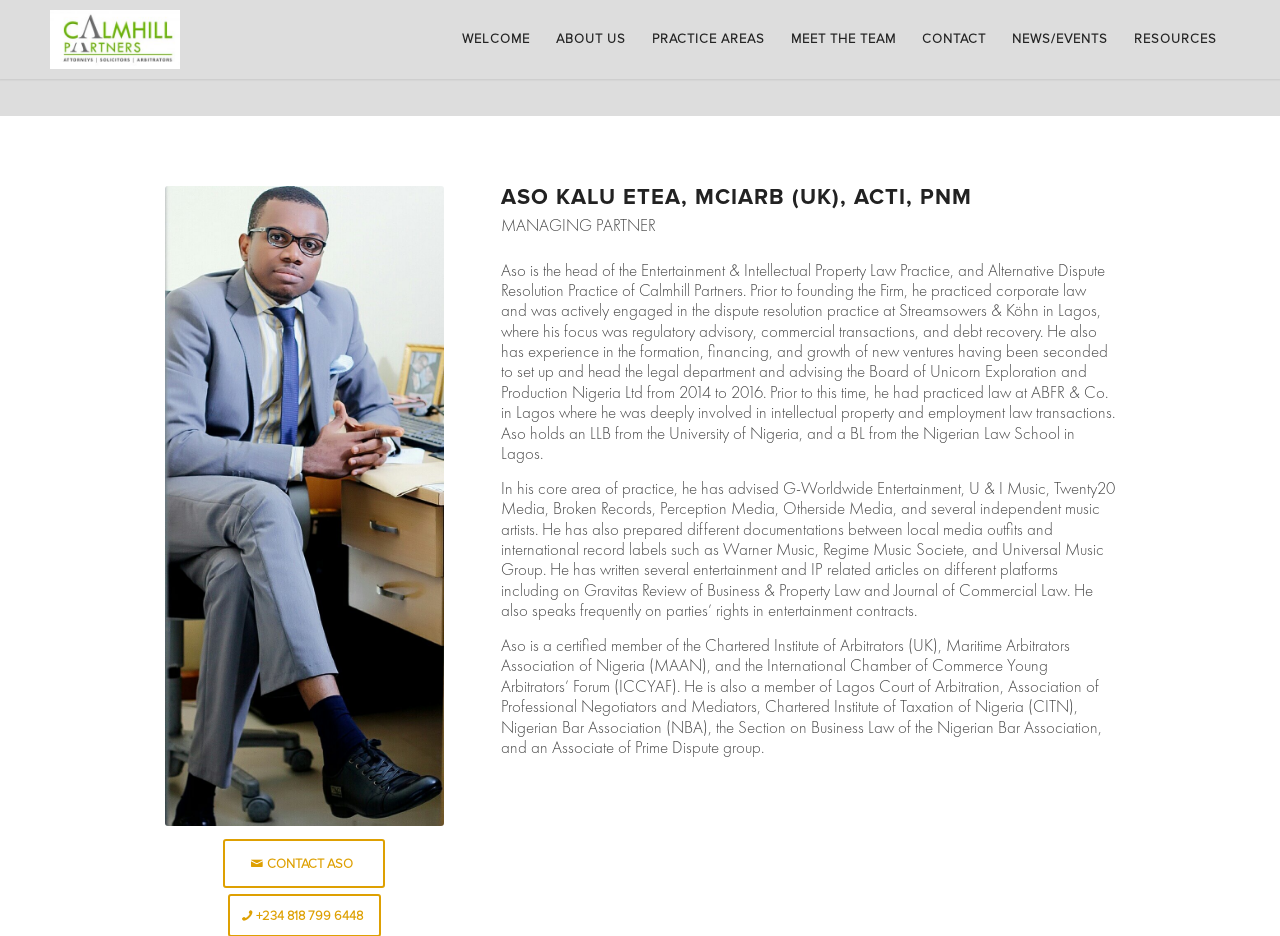How many practice areas are mentioned?
We need a detailed and exhaustive answer to the question. Please elaborate.

I found the answer by looking at the text of the StaticText elements that describe ASO KALU ETEA's practice areas, which are 'Entertainment & Intellectual Property Law Practice' and 'Alternative Dispute Resolution Practice'.